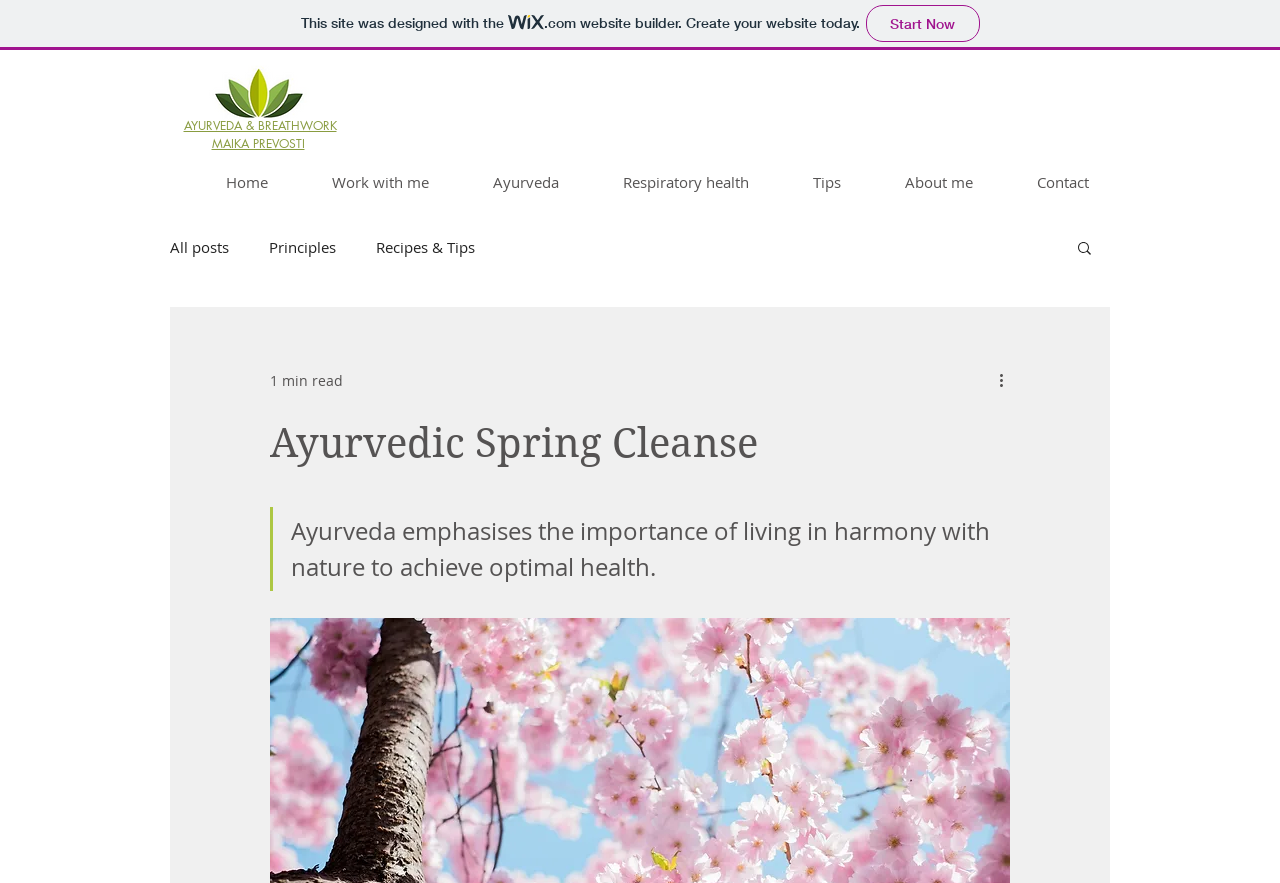How many links are there in the 'blog' navigation menu?
Look at the image and answer the question using a single word or phrase.

3